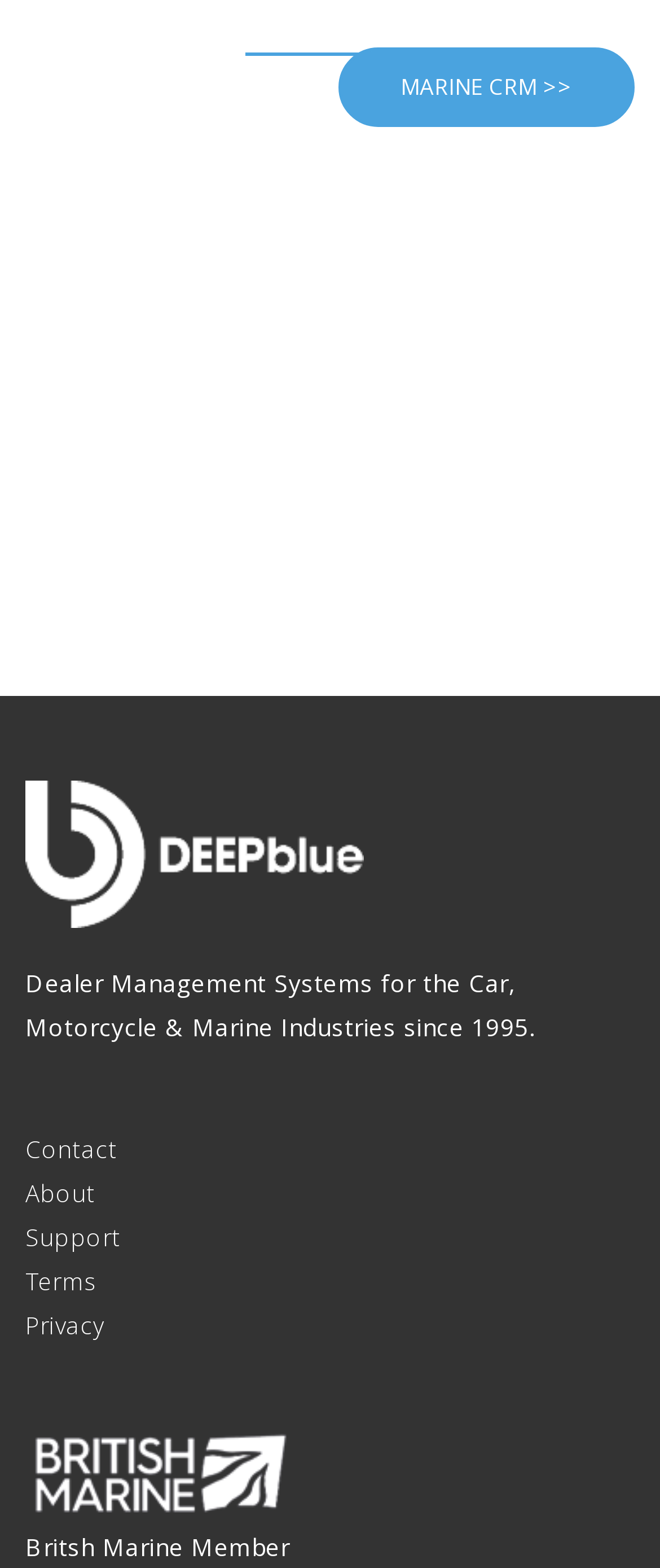How many images are present on the webpage?
Give a single word or phrase as your answer by examining the image.

1